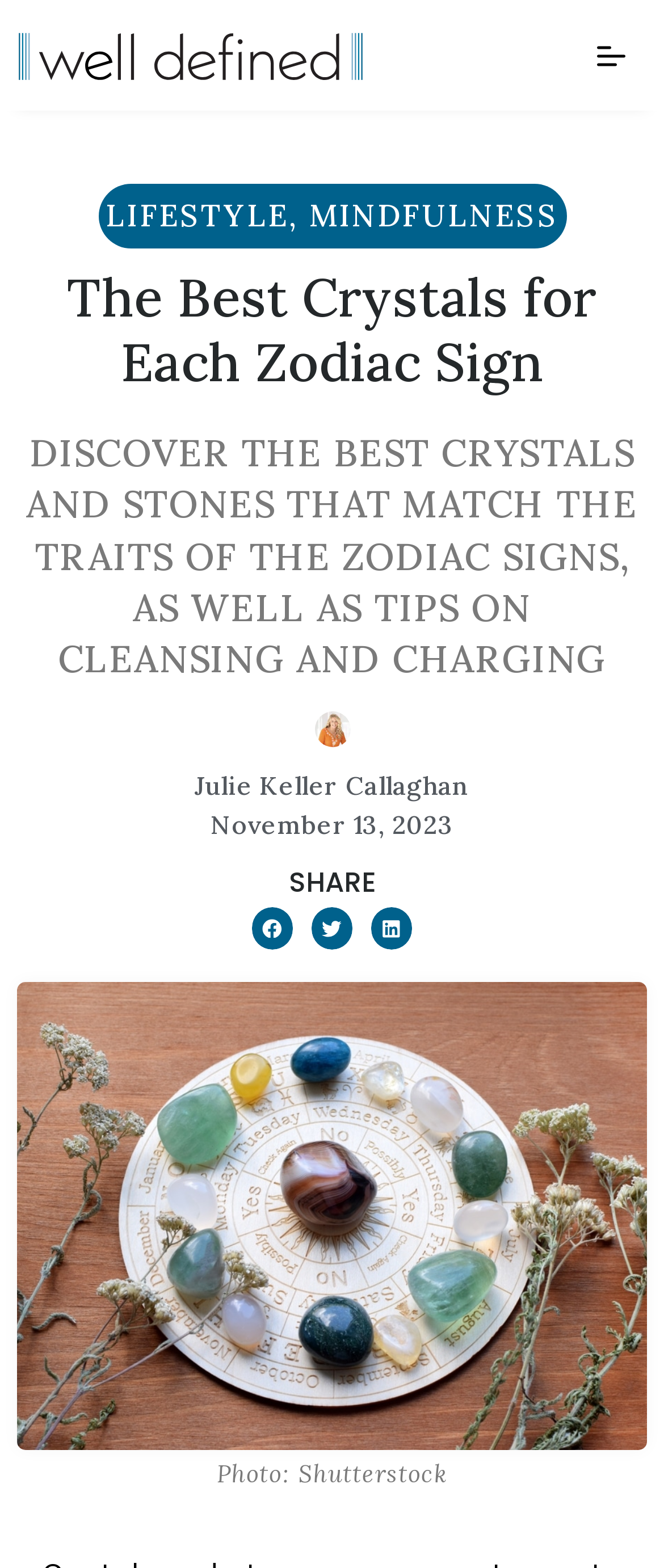Please find the bounding box coordinates for the clickable element needed to perform this instruction: "Read the article by Julie Keller Callaghan".

[0.293, 0.491, 0.707, 0.511]